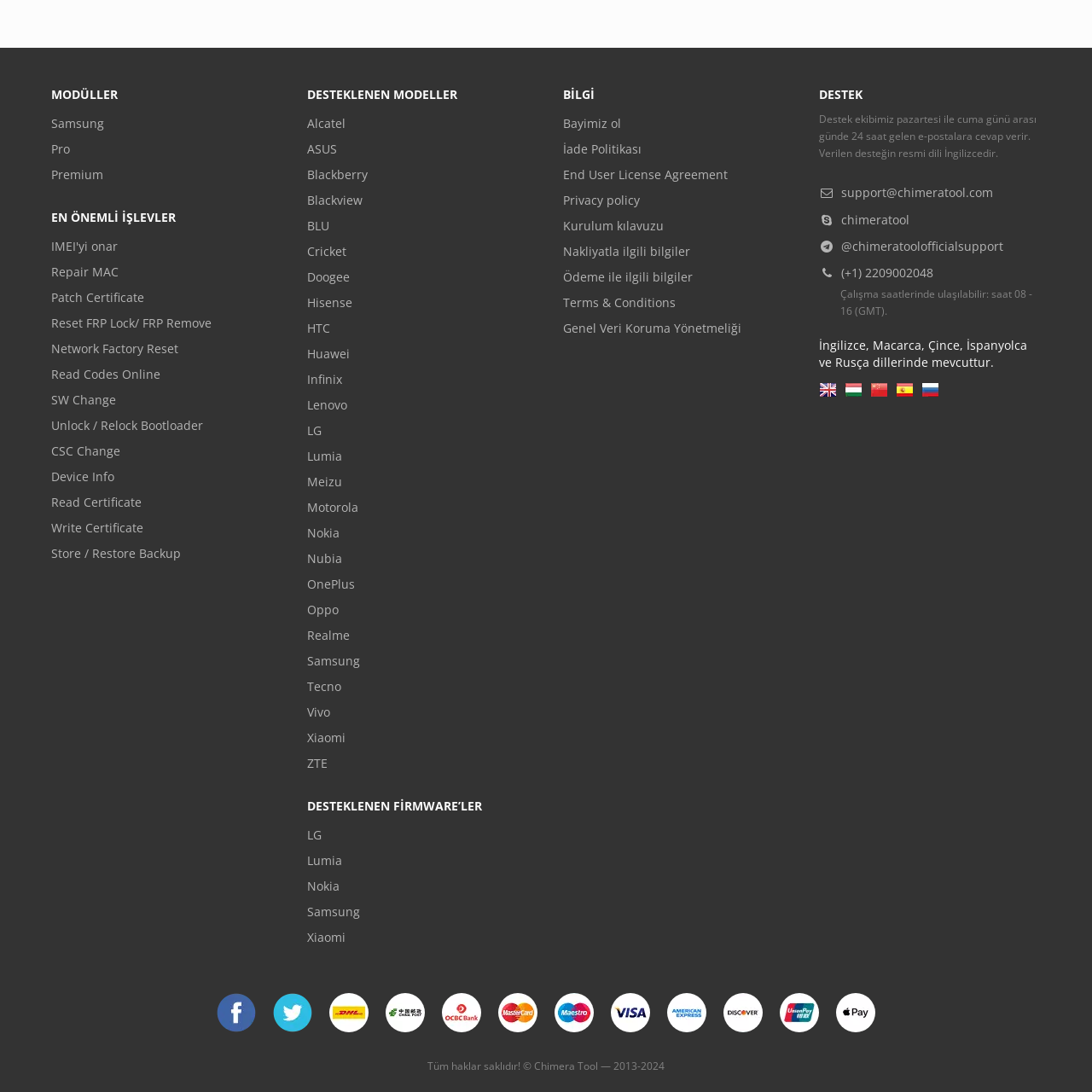Give a concise answer using only one word or phrase for this question:
How many social media platforms are linked?

3